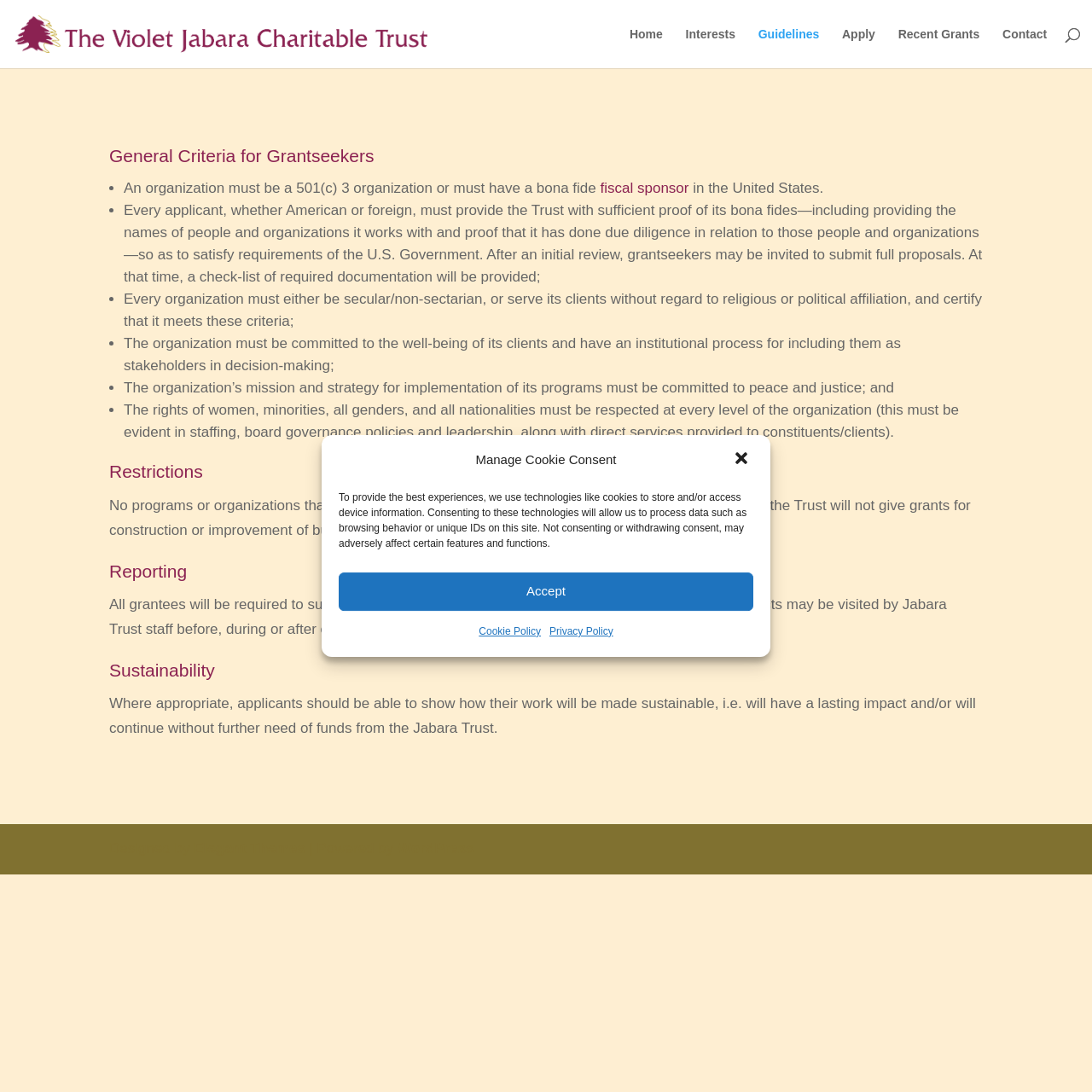Provide a brief response in the form of a single word or phrase:
What is the purpose of the Violet Jabara Trust?

Grantmaking